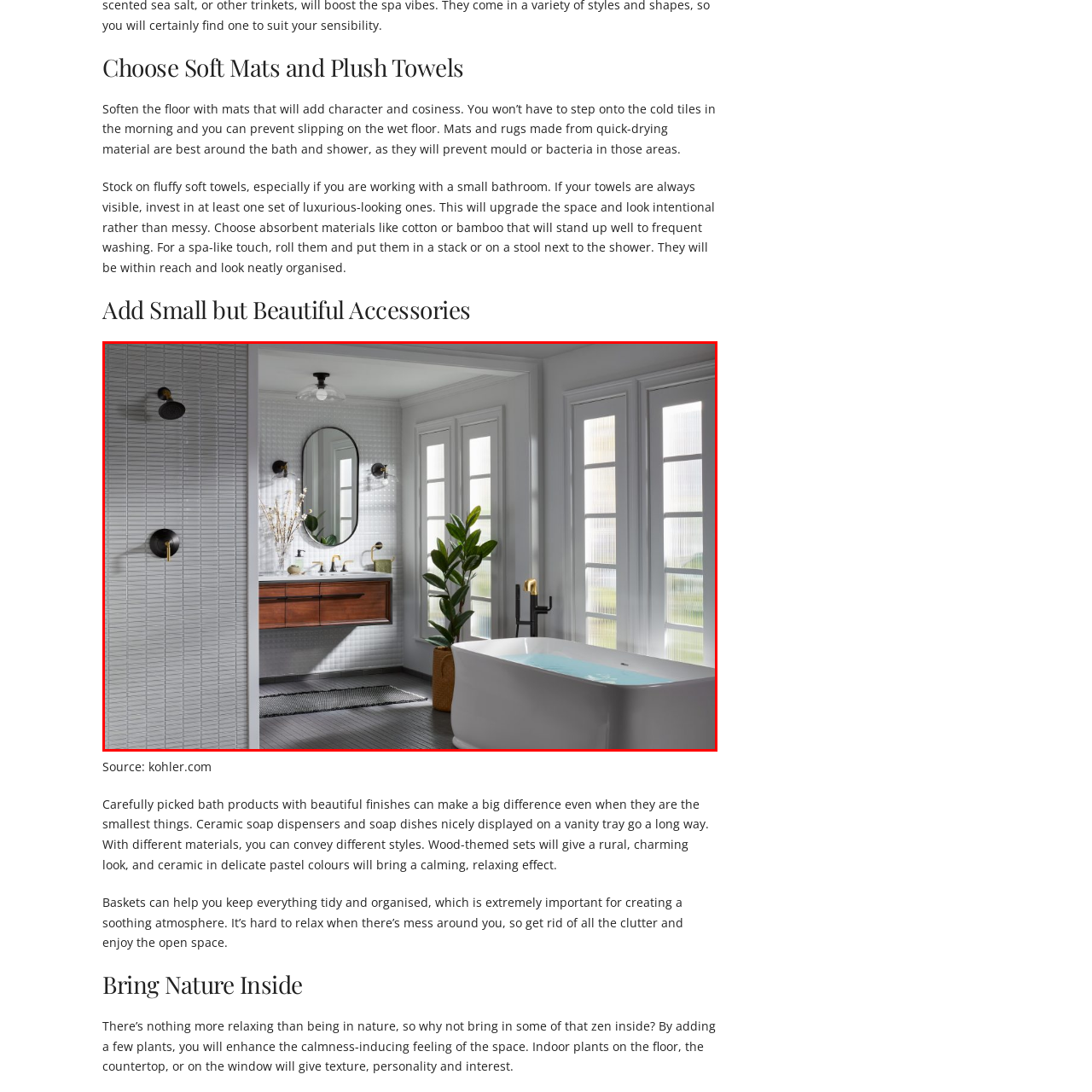Inspect the area enclosed by the red box and reply to the question using only one word or a short phrase: 
What is the purpose of the rug in the bathroom?

Preventing slips